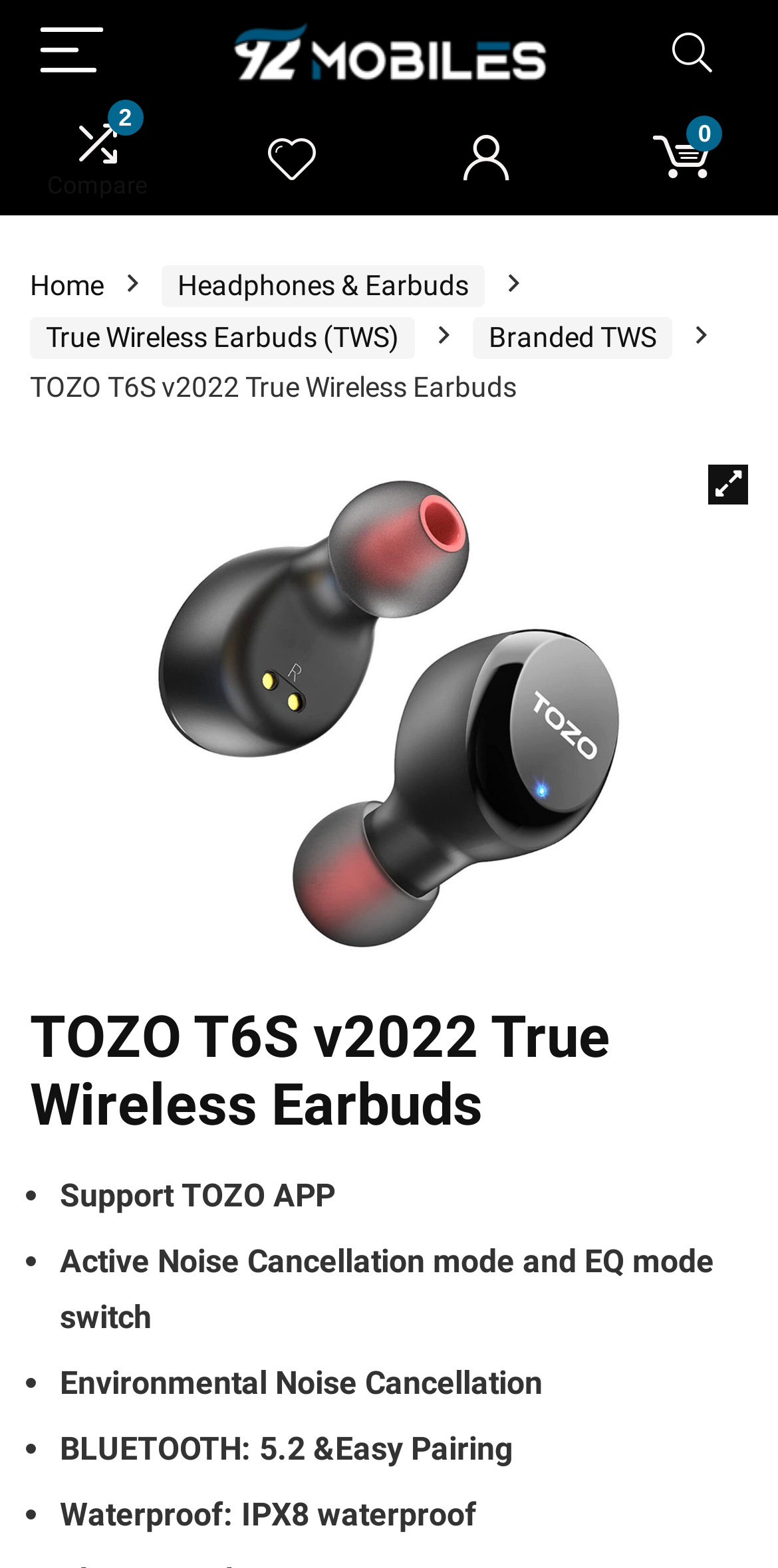Determine the bounding box coordinates for the area you should click to complete the following instruction: "Subscribe to newsletter".

[0.395, 0.644, 0.605, 0.68]